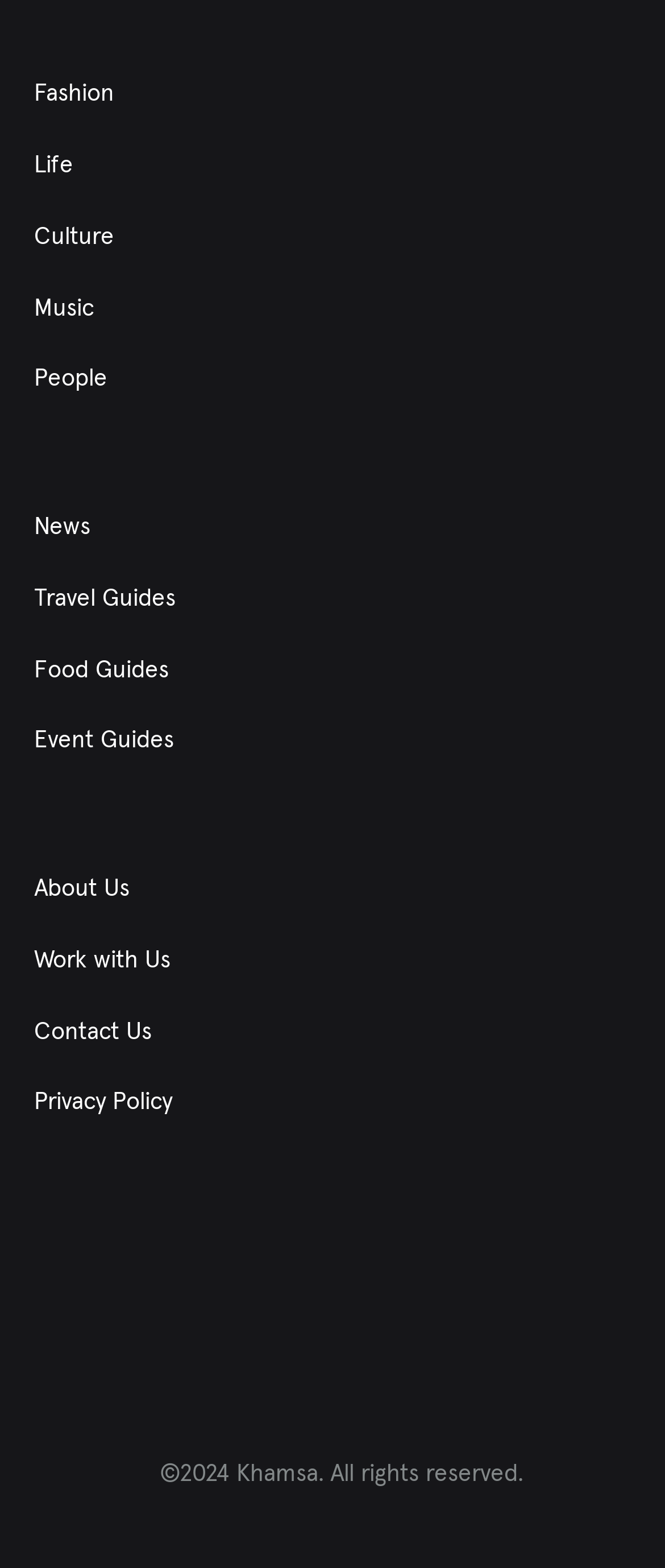Answer the following query concisely with a single word or phrase:
What is the copyright year?

2024